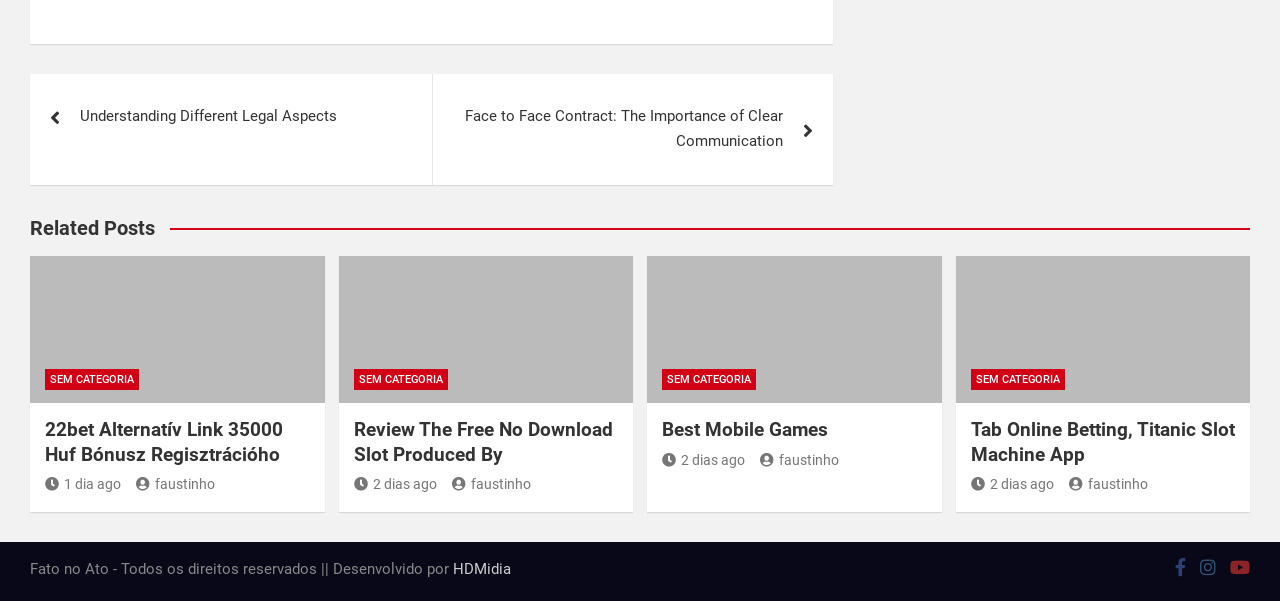How many related posts are listed?
Based on the visual, give a brief answer using one word or a short phrase.

5